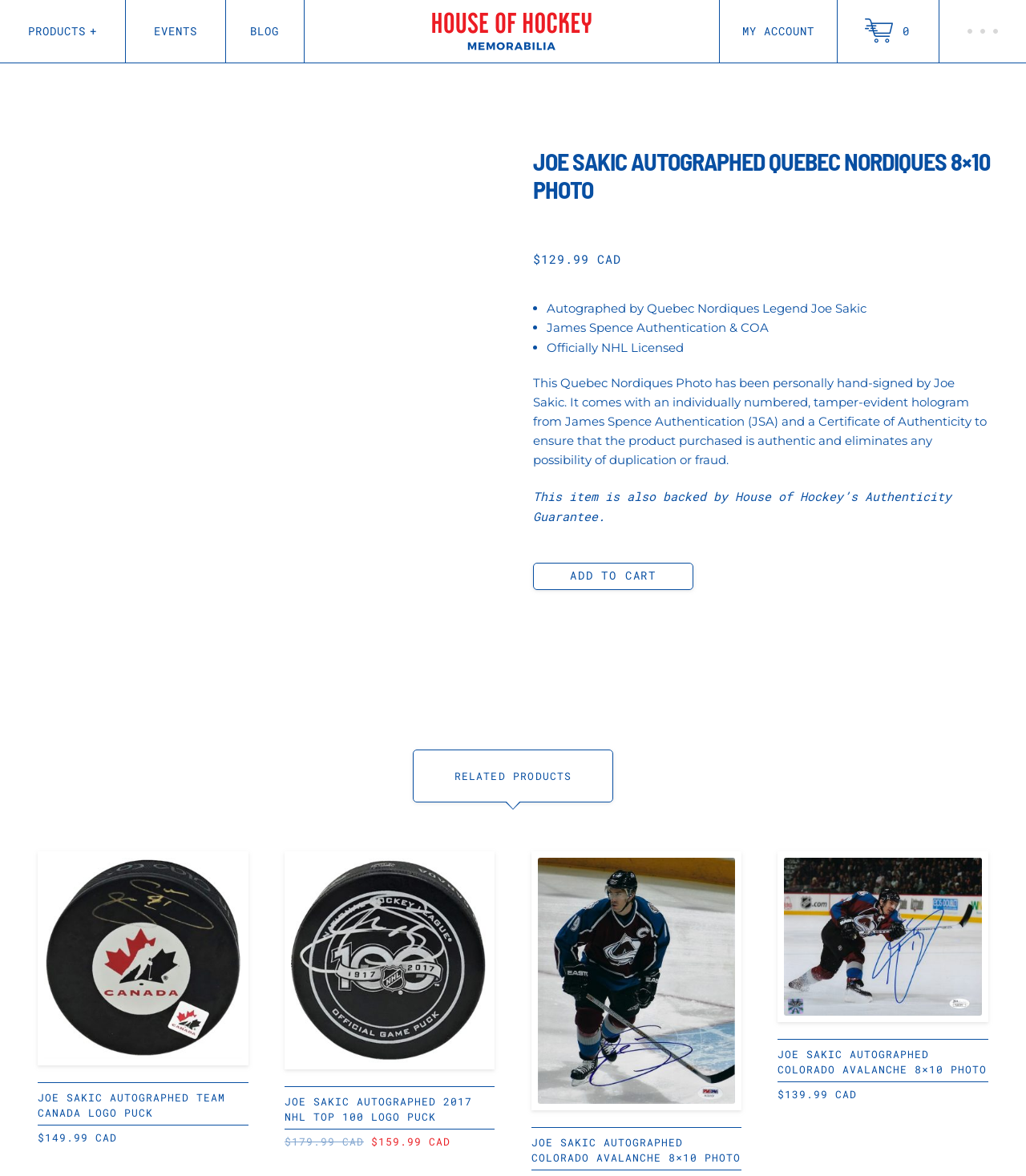What is the button text to add the product to the cart?
Answer the question with just one word or phrase using the image.

ADD TO CART